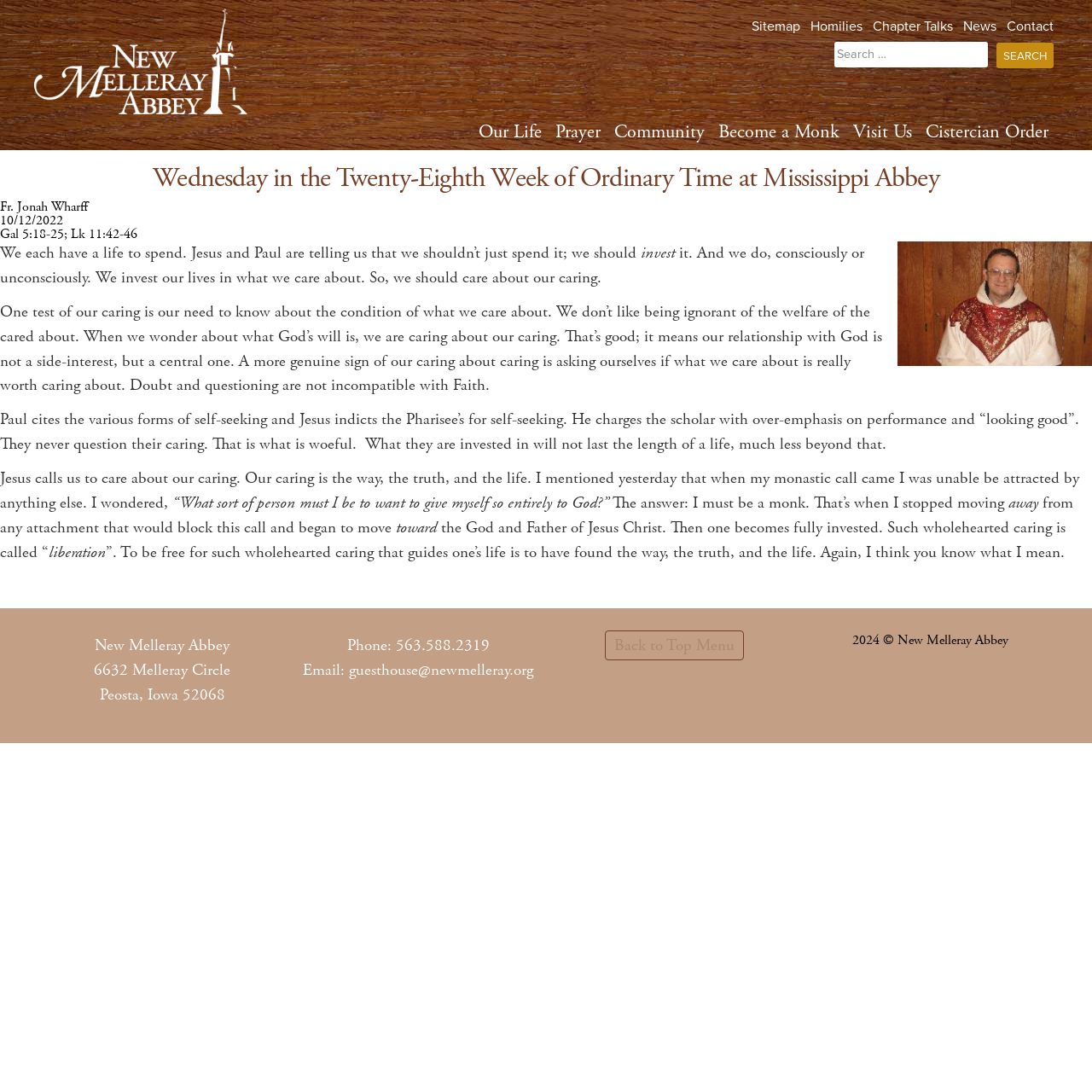Select the bounding box coordinates of the element I need to click to carry out the following instruction: "Visit the Sitemap".

[0.688, 0.017, 0.733, 0.032]